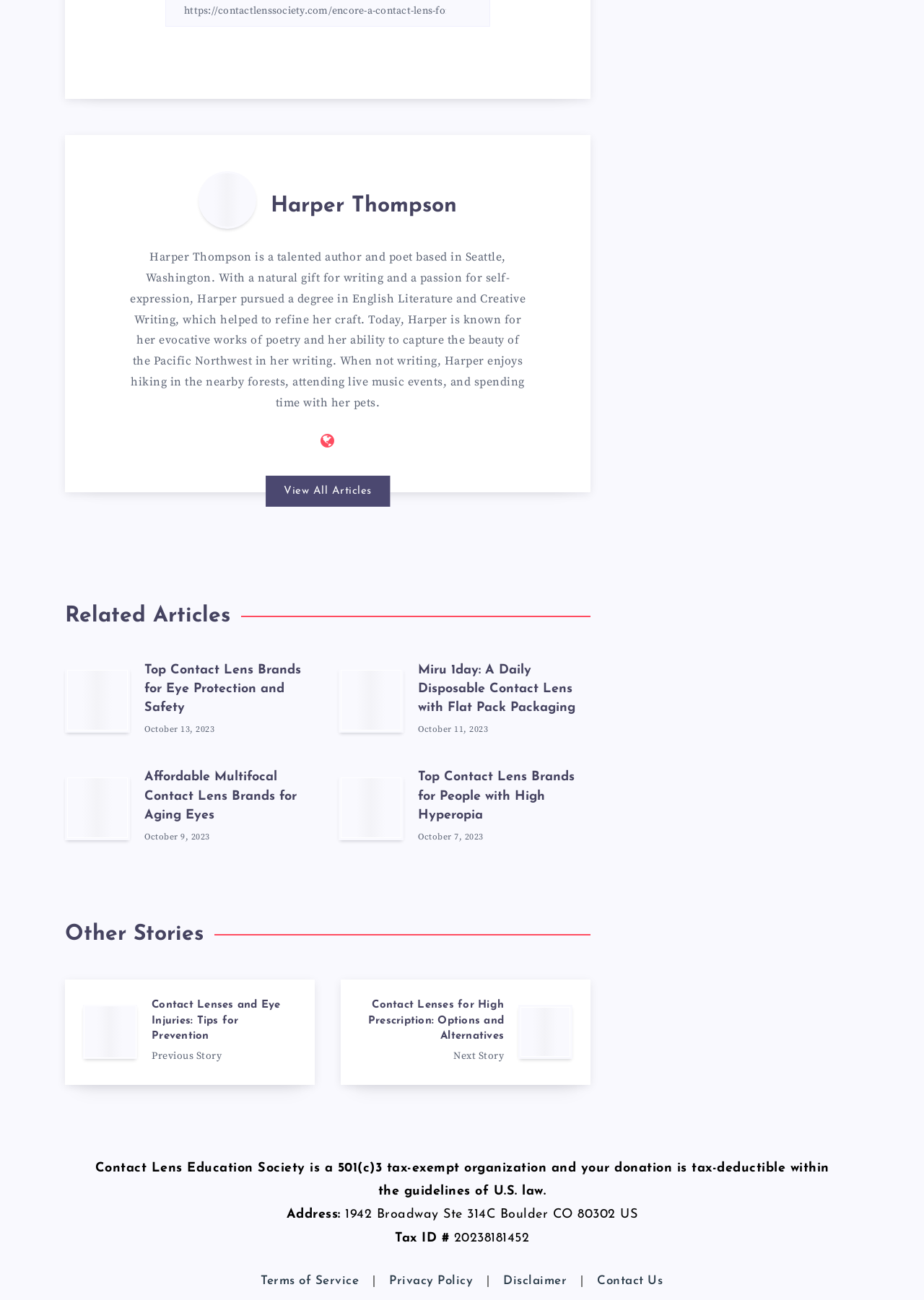Determine the bounding box coordinates of the region I should click to achieve the following instruction: "Contact us". Ensure the bounding box coordinates are four float numbers between 0 and 1, i.e., [left, top, right, bottom].

[0.631, 0.973, 0.733, 0.998]